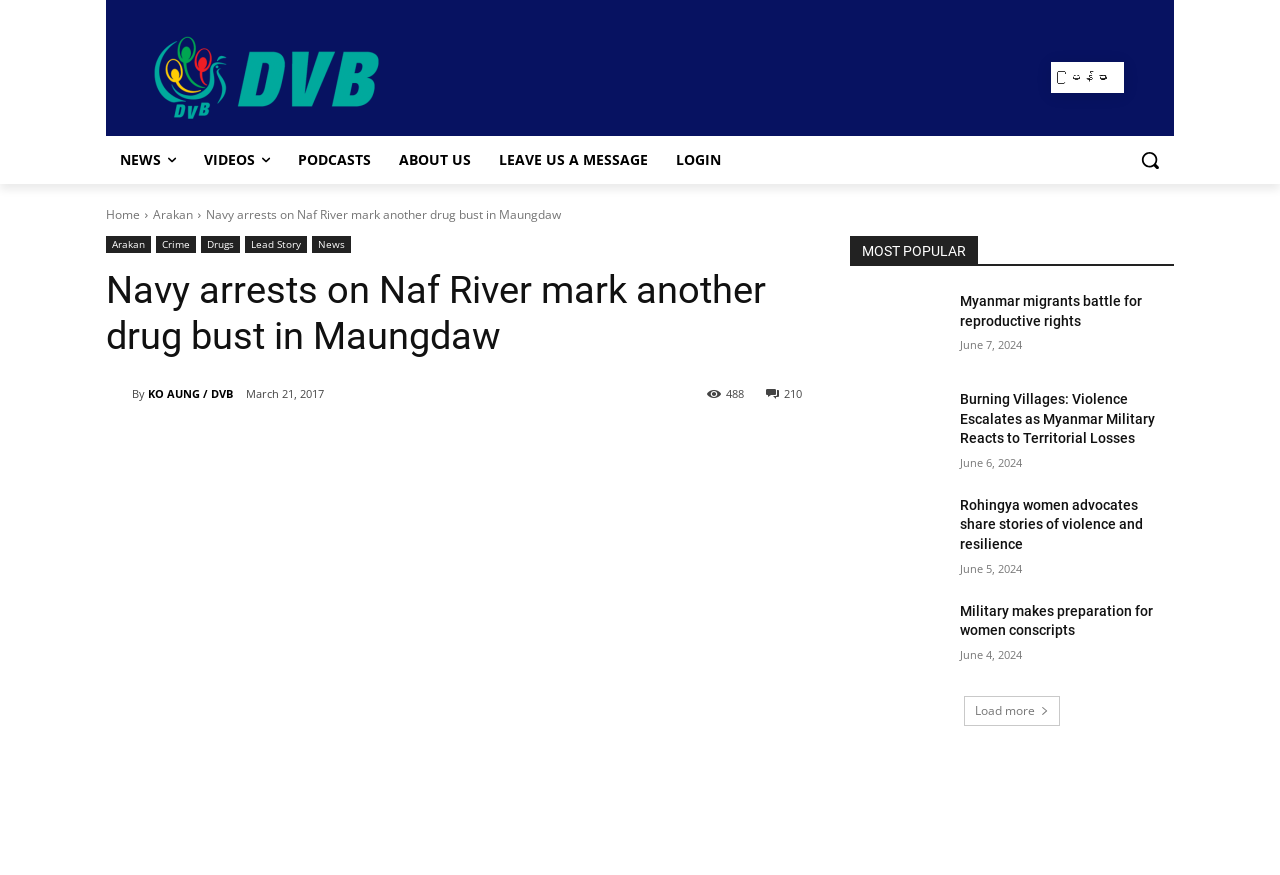Generate an in-depth caption that captures all aspects of the webpage.

The webpage appears to be a news article from DVB, a news organization. At the top of the page, there is a logo and a navigation menu with links to various sections, including "NEWS", "VIDEOS", "PODCASTS", "ABOUT US", and "LOGIN". Below the navigation menu, there is a search button.

The main content of the page is an article titled "Navy arrests on Naf River mark another drug bust in Maungdaw". The article has a heading and a subheading, and it is accompanied by a byline and a timestamp, indicating that it was published on March 21, 2017. The article text is divided into paragraphs, and there are links to related articles and categories, such as "Arakan", "Crime", "Drugs", and "Lead Story".

To the right of the article, there is a sidebar with links to popular articles and categories, including "MOST POPULAR", "Fact Check", "Farmers", "Feature", and many others. These links are arranged in a grid-like pattern, with multiple columns and rows.

At the bottom of the page, there are social media sharing buttons, including Facebook, Twitter, and others. There is also a "Share" button and a link to leave a message.

Overall, the webpage has a clean and organized layout, with a clear hierarchy of content and easy-to-use navigation.